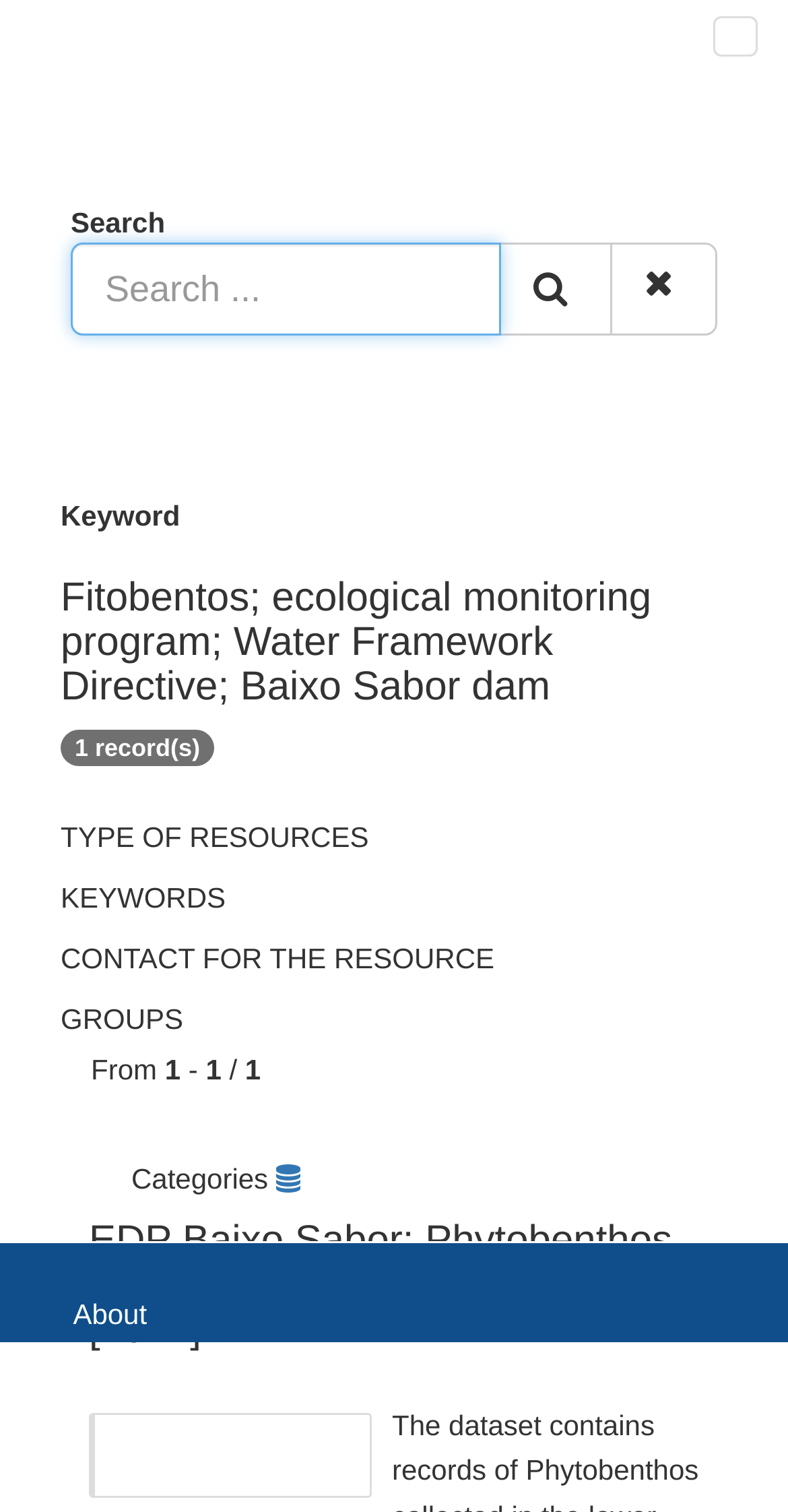What is the keyword of the record?
Provide a detailed and well-explained answer to the question.

I found the answer by looking at the heading element with the text 'Fitobentos; ecological monitoring program; Water Framework Directive; Baixo Sabor dam' at coordinates [0.077, 0.381, 0.91, 0.469]. This text appears to be the title of the record, and 'Fitobentos' is one of the keywords mentioned.